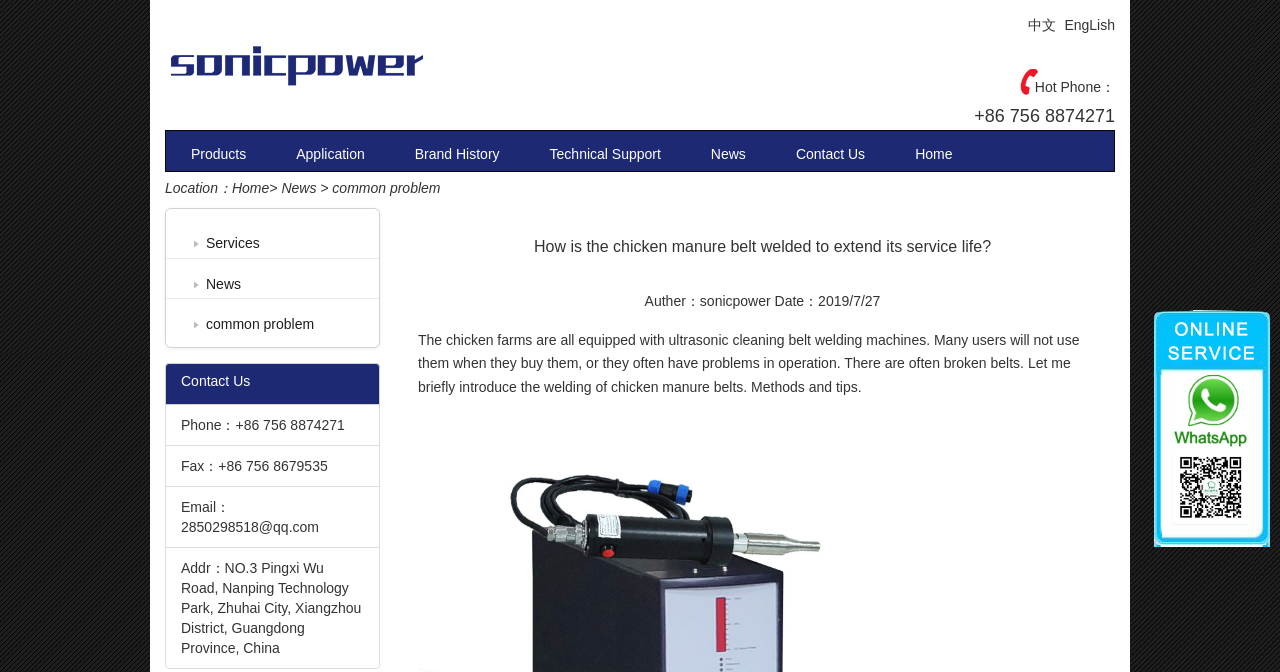Using the provided element description: "Services", determine the bounding box coordinates of the corresponding UI element in the screenshot.

[0.148, 0.324, 0.278, 0.4]